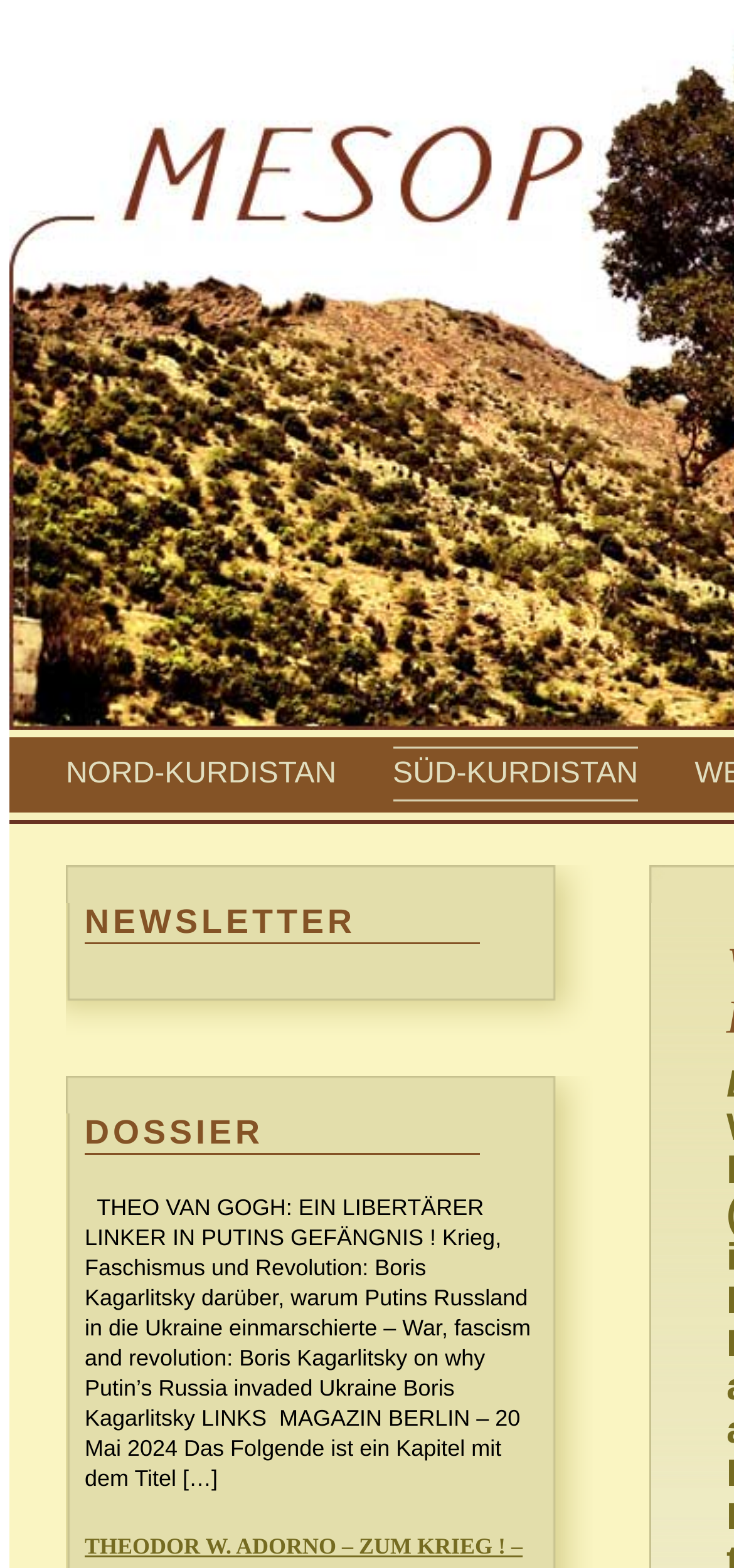Find the bounding box of the UI element described as: "Süd-Kurdistan". The bounding box coordinates should be given as four float values between 0 and 1, i.e., [left, top, right, bottom].

[0.535, 0.483, 0.869, 0.504]